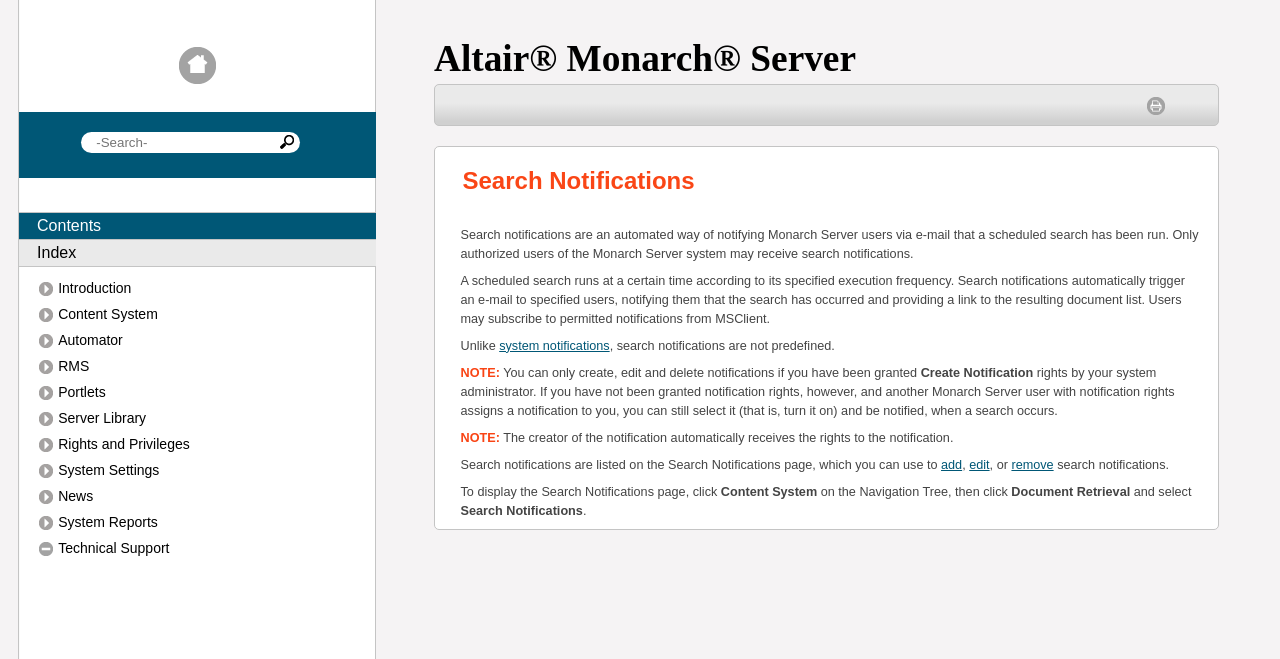Find the bounding box coordinates for the UI element that matches this description: "New Rules for Crypto Influencers".

None